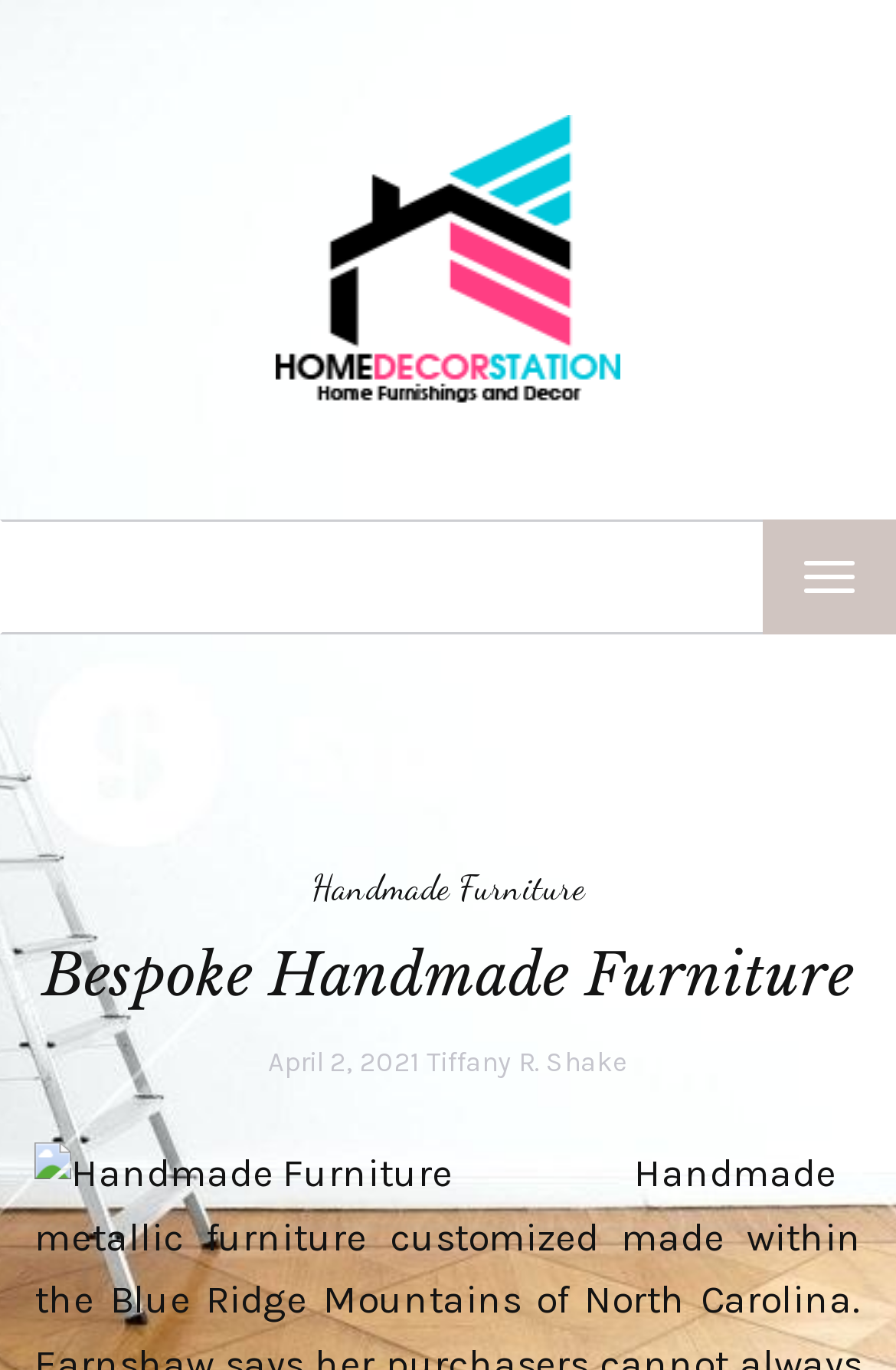Is the website related to a specific location? Based on the image, give a response in one word or a short phrase.

Yes